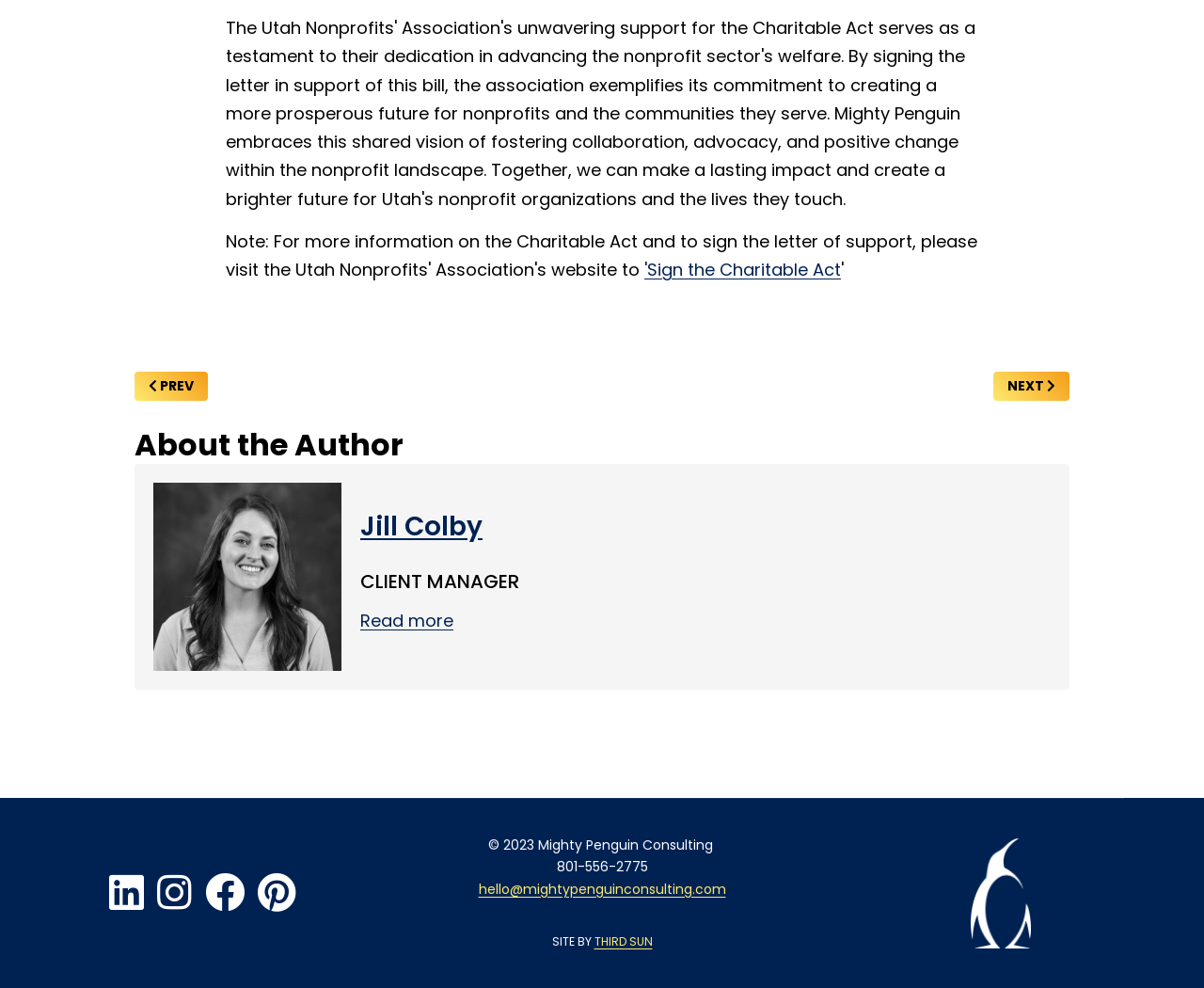Determine the bounding box coordinates of the UI element that matches the following description: "Jill Colby". The coordinates should be four float numbers between 0 and 1 in the format [left, top, right, bottom].

[0.299, 0.514, 0.401, 0.551]